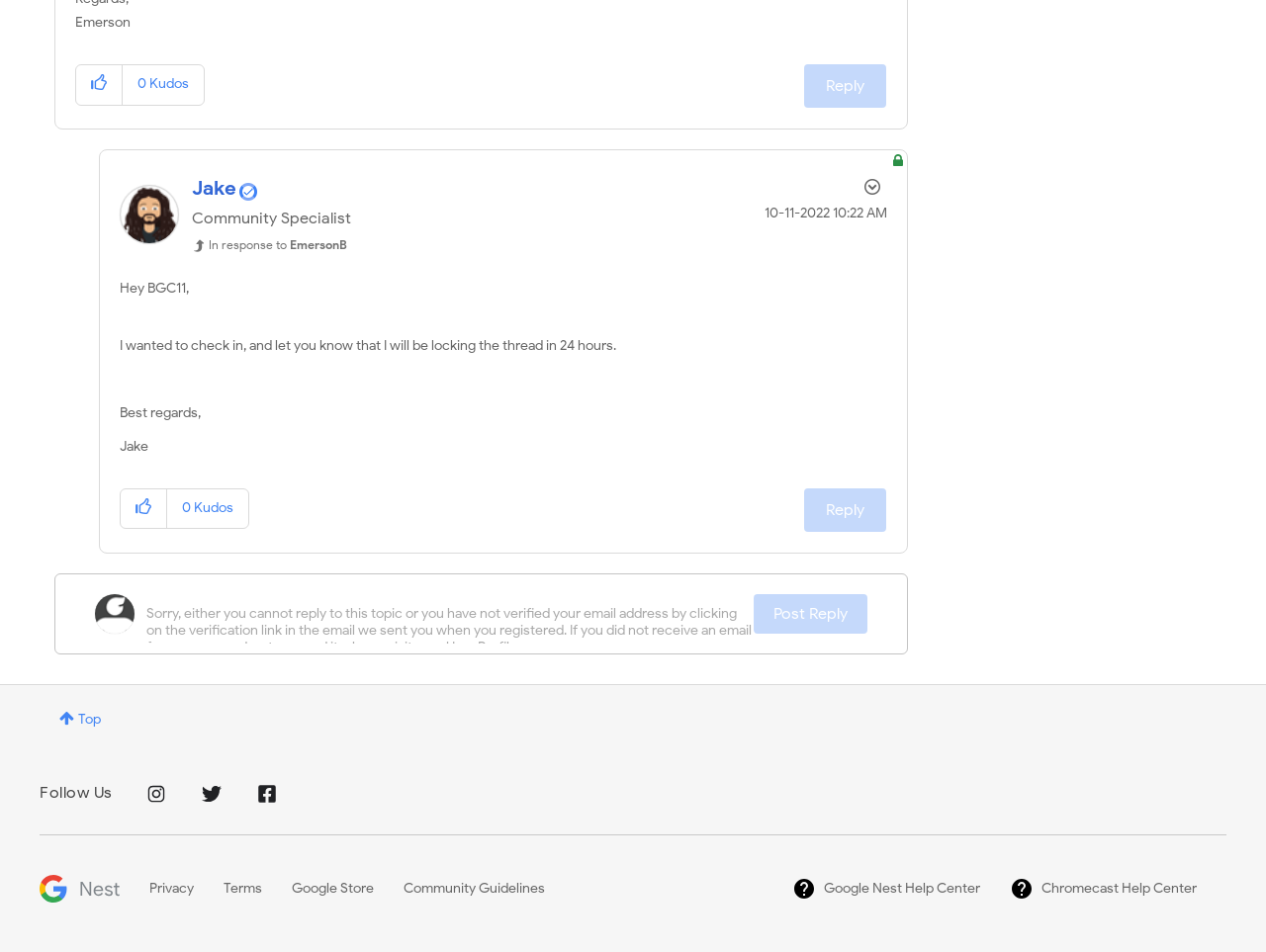Can you find the bounding box coordinates for the element to click on to achieve the instruction: "Go to Google Nest Help Center"?

[0.626, 0.921, 0.798, 0.946]